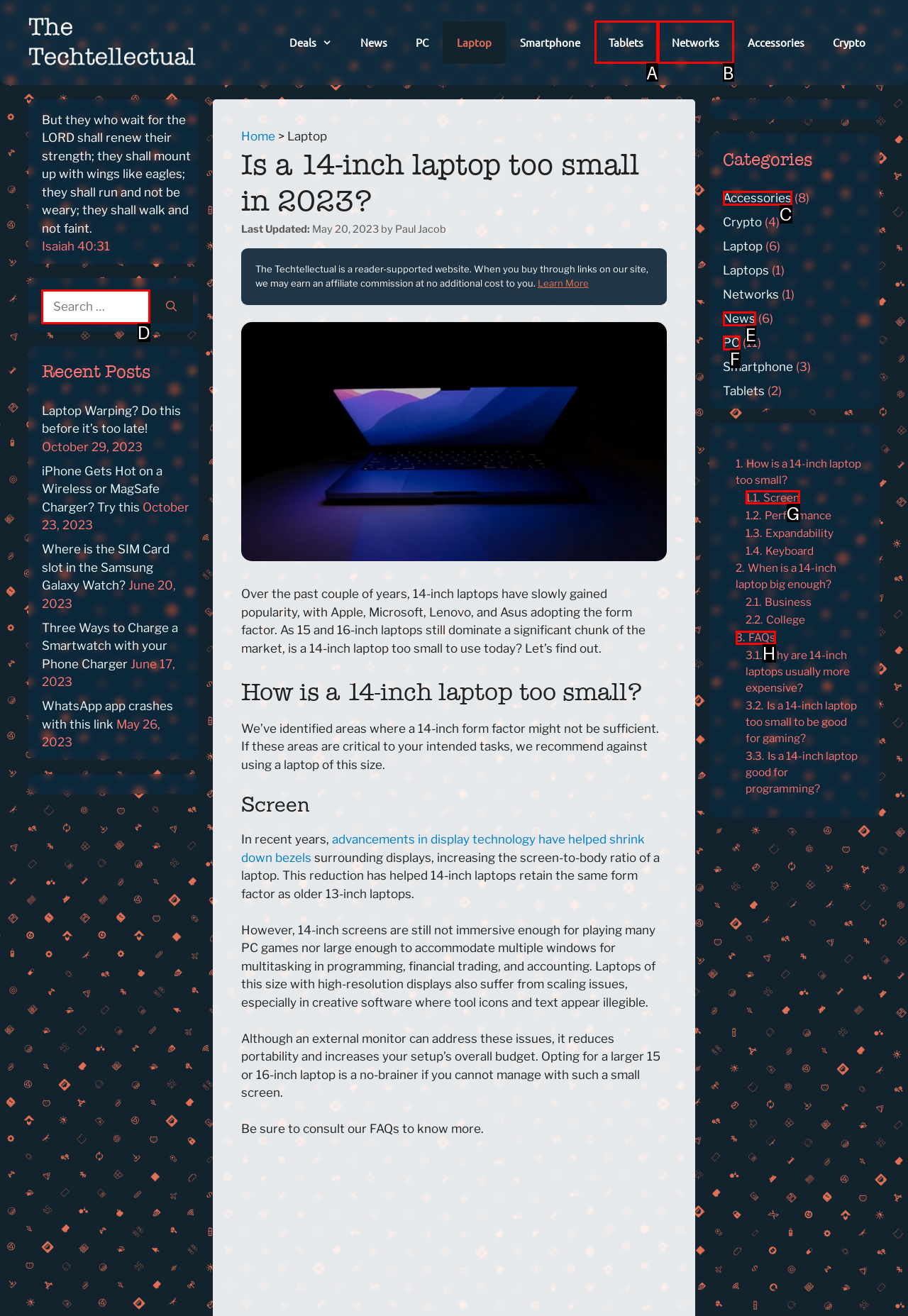Choose the UI element you need to click to carry out the task: Search for something.
Respond with the corresponding option's letter.

D